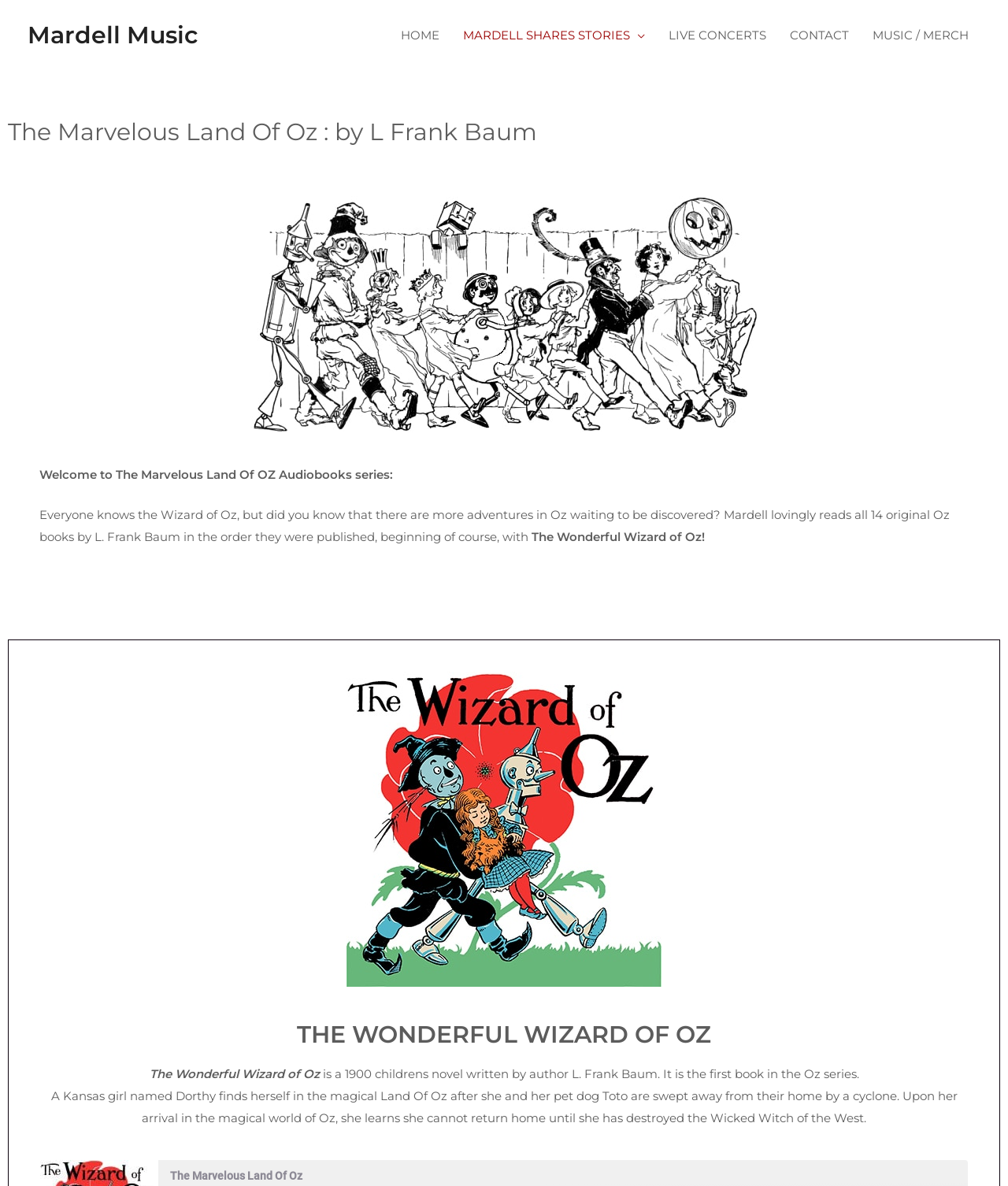Based on the element description: "CONTACT", identify the UI element and provide its bounding box coordinates. Use four float numbers between 0 and 1, [left, top, right, bottom].

[0.772, 0.01, 0.854, 0.05]